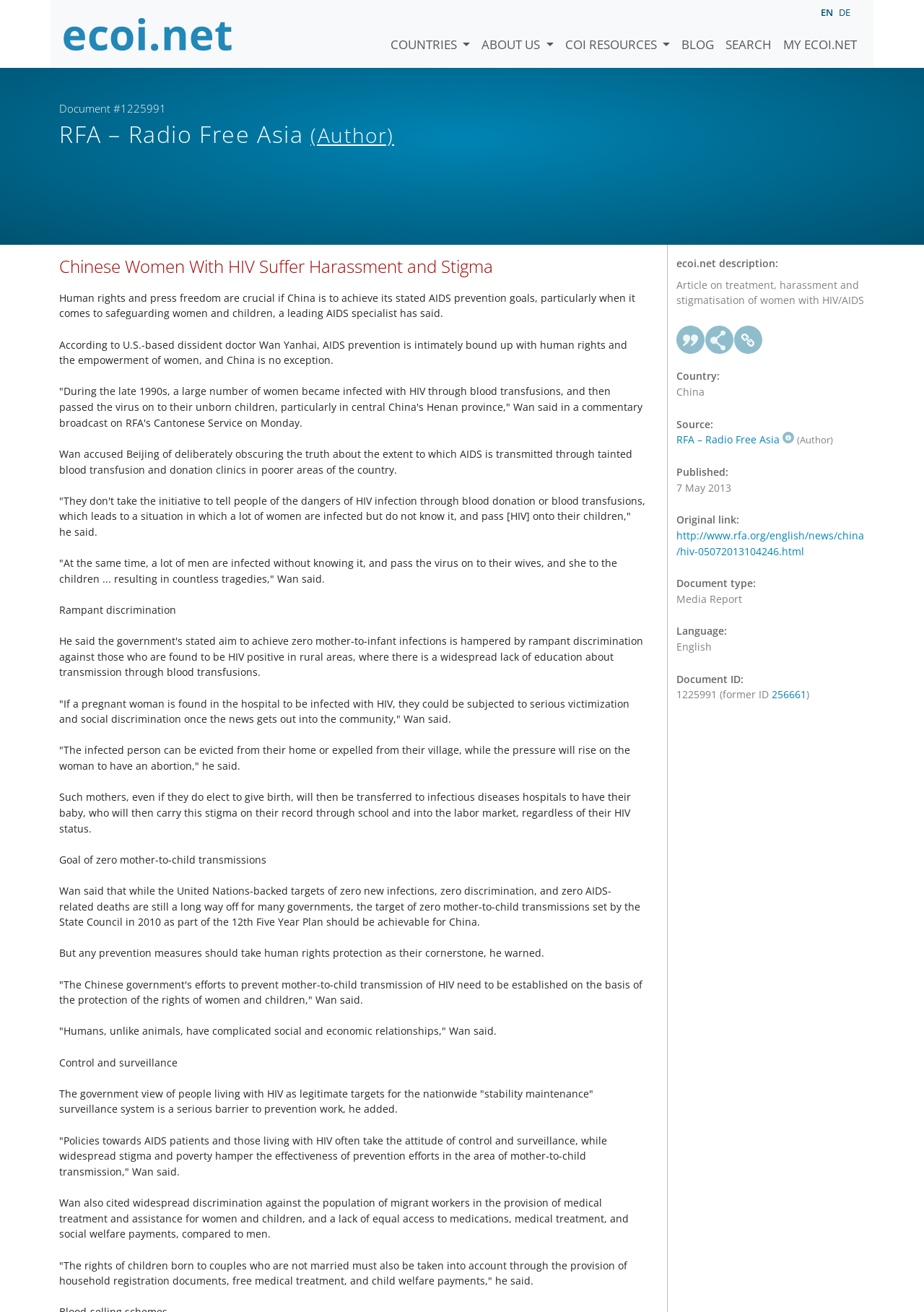Can you provide the bounding box coordinates for the element that should be clicked to implement the instruction: "Select 'DE' language"?

[0.902, 0.004, 0.927, 0.014]